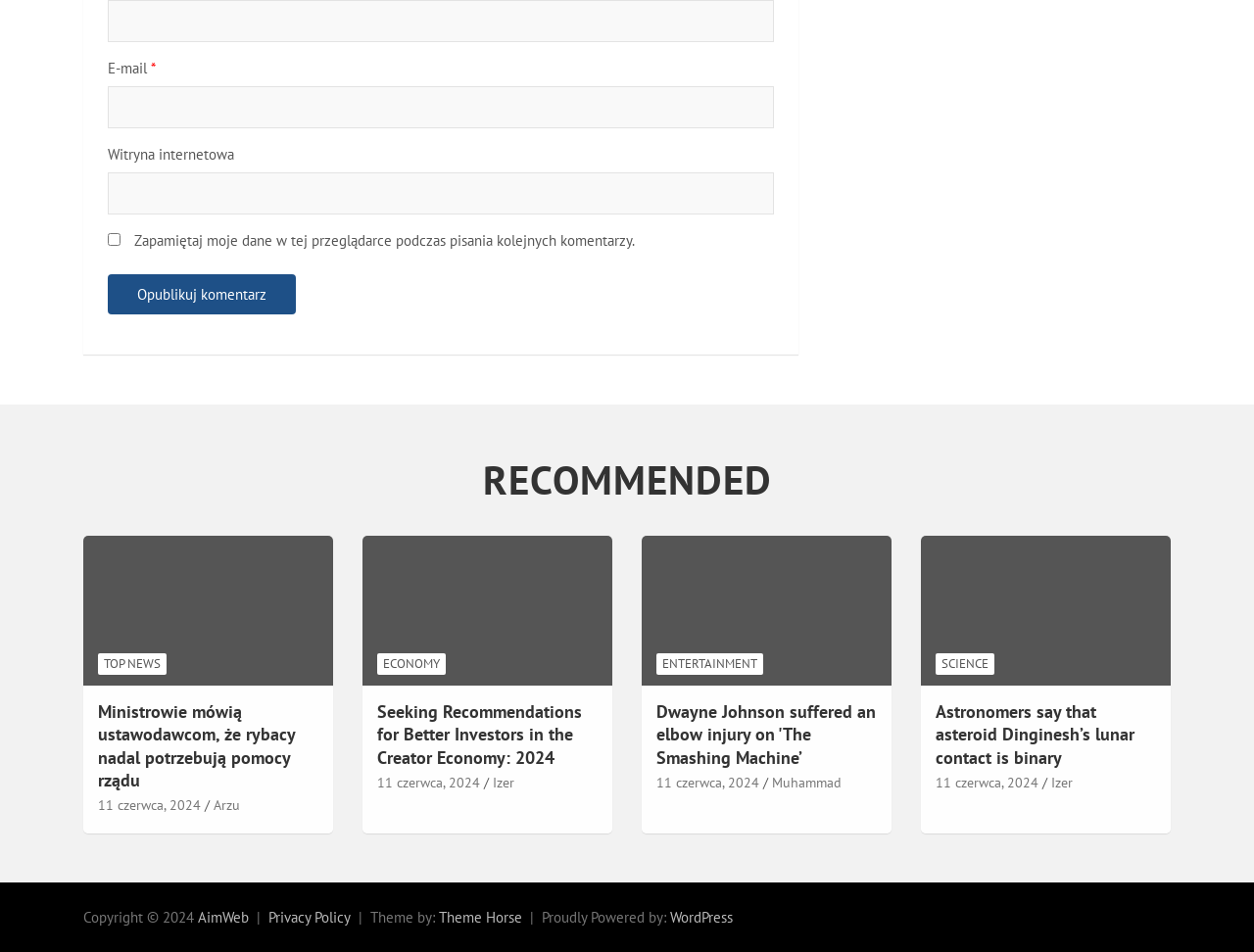Locate the bounding box coordinates of the region to be clicked to comply with the following instruction: "Read the article 'Ministrowie mówią ustawodawcom, że rybacy nadal potrzebują pomocy rządu'". The coordinates must be four float numbers between 0 and 1, in the form [left, top, right, bottom].

[0.078, 0.735, 0.254, 0.832]